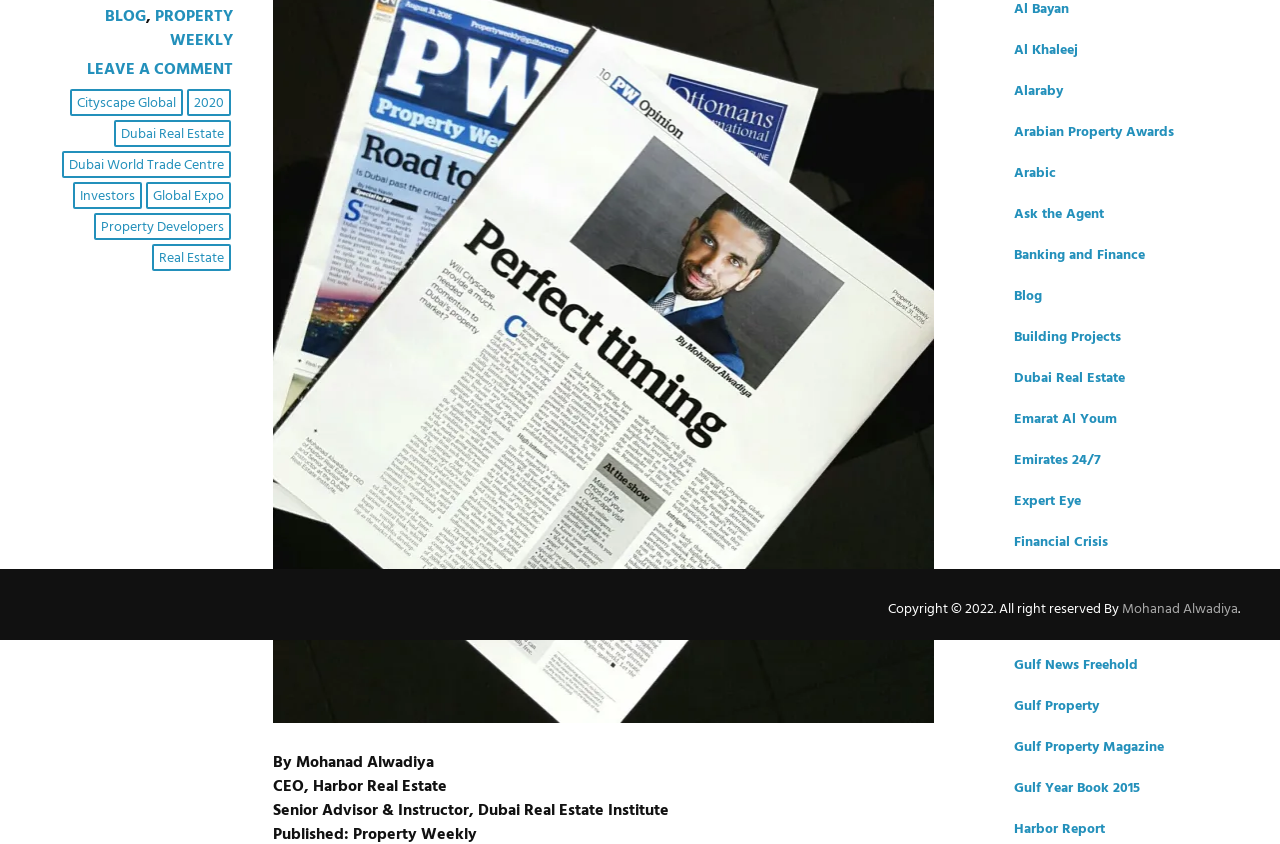Please specify the bounding box coordinates in the format (top-left x, top-left y, bottom-right x, bottom-right y), with all values as floating point numbers between 0 and 1. Identify the bounding box of the UI element described by: Emarat Al Youm

[0.792, 0.484, 0.873, 0.511]